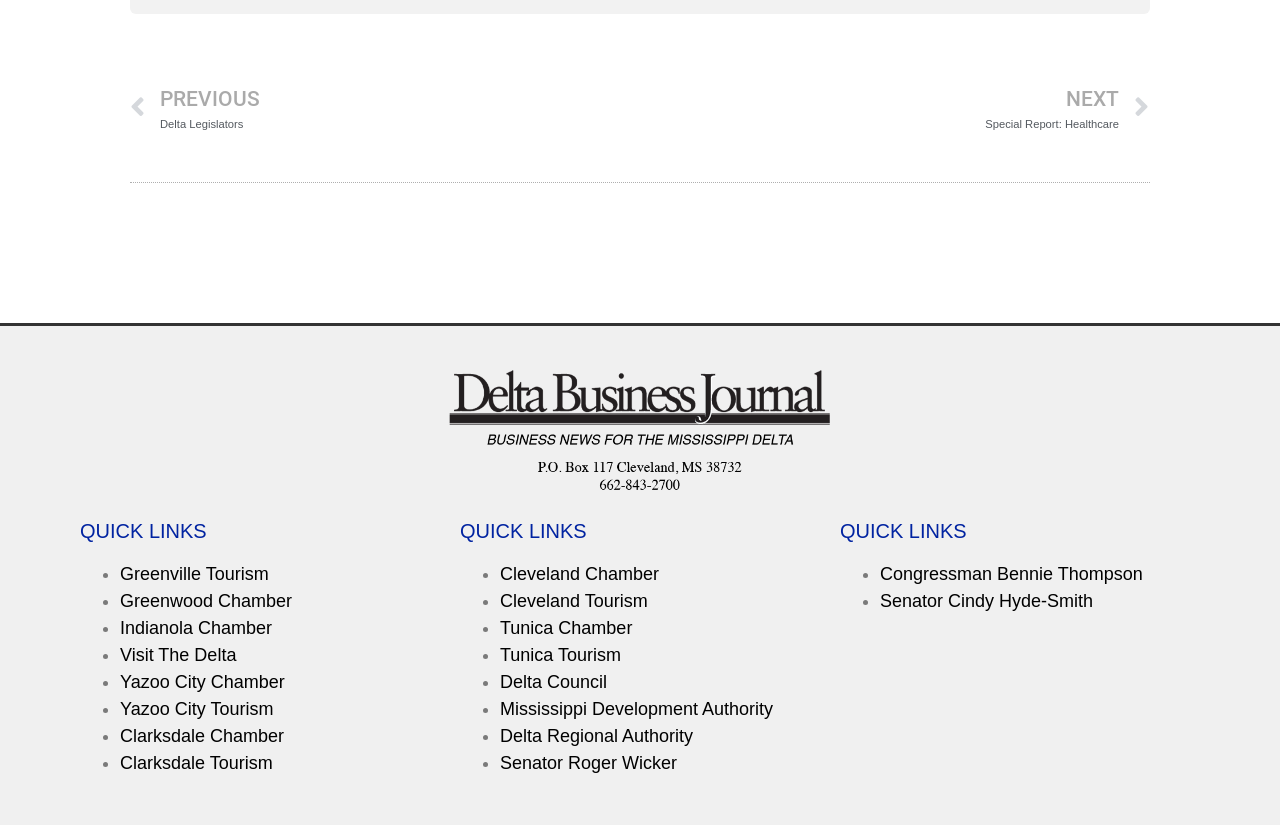Please identify the bounding box coordinates of the clickable region that I should interact with to perform the following instruction: "Click on Prev to view previous Delta Legislators". The coordinates should be expressed as four float numbers between 0 and 1, i.e., [left, top, right, bottom].

[0.102, 0.102, 0.5, 0.16]